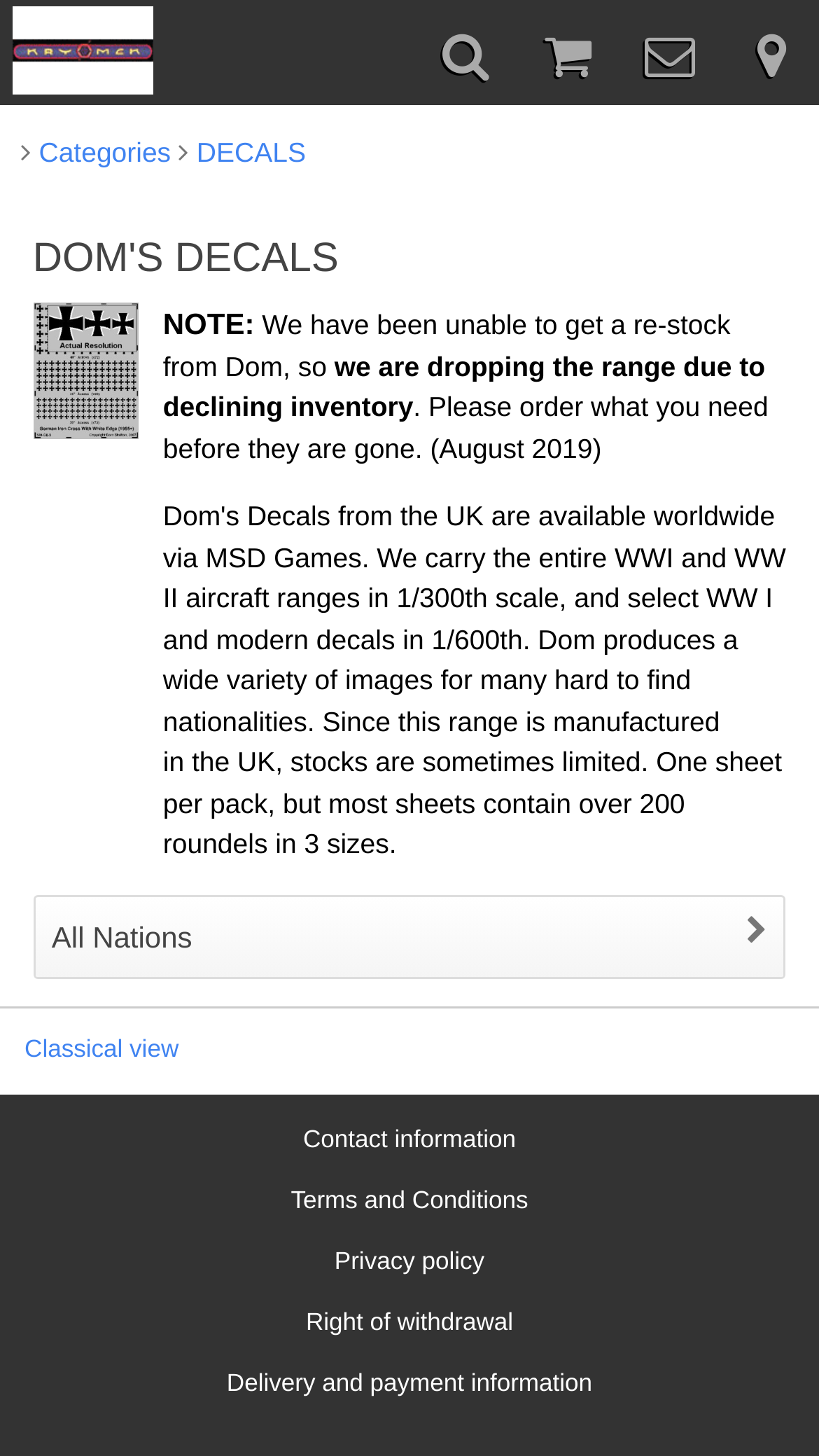Determine the bounding box coordinates of the region that needs to be clicked to achieve the task: "Contact us".

[0.033, 0.77, 0.967, 0.795]